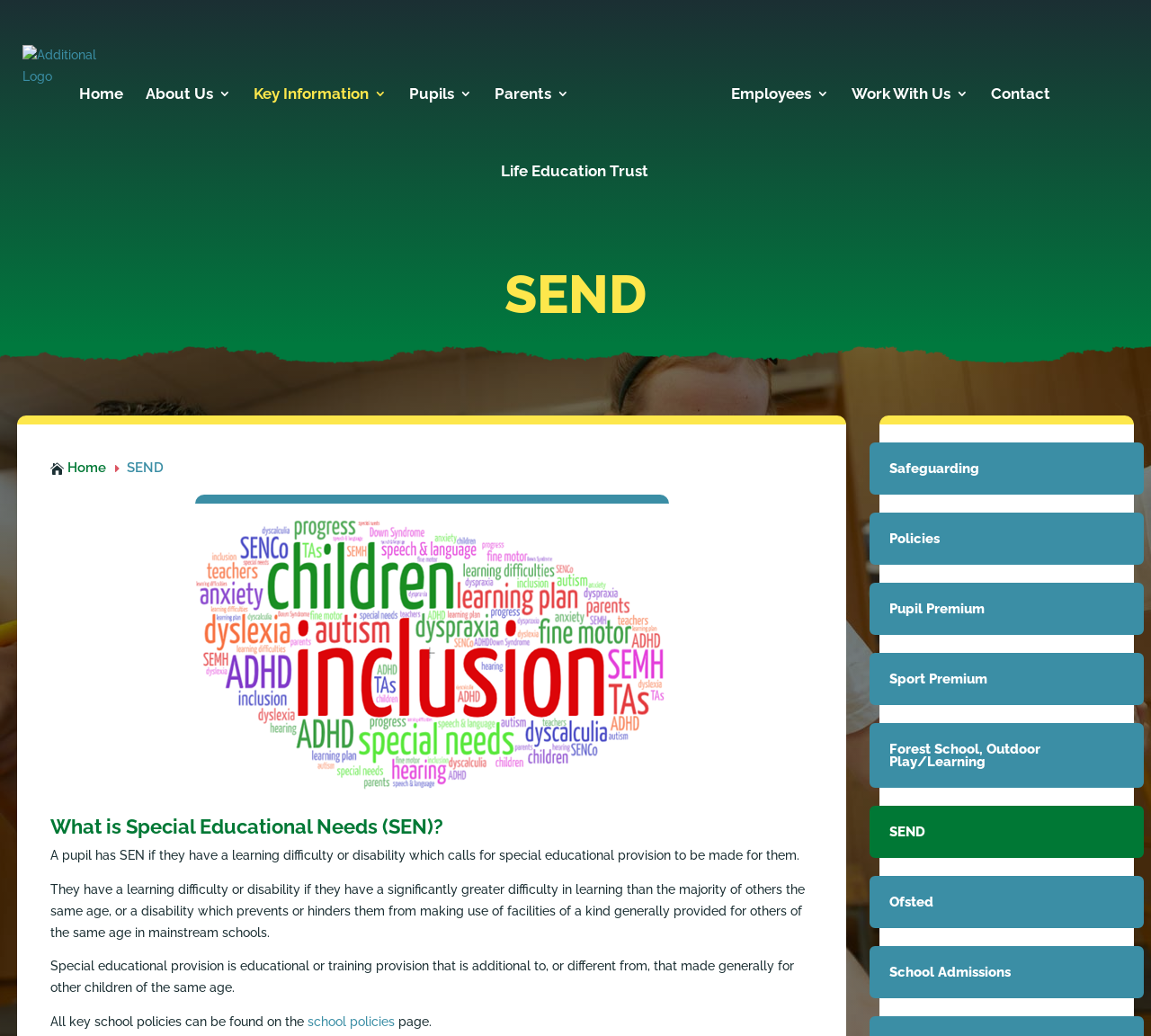What is the topic of the section that starts with 'What is Special Educational Needs (SEN)?'
Answer the question in as much detail as possible.

I found a heading element on the webpage with the text 'What is Special Educational Needs (SEN)?', which suggests that this section is about defining what SEN is. The section also contains several paragraphs that explain the concept of SEN.